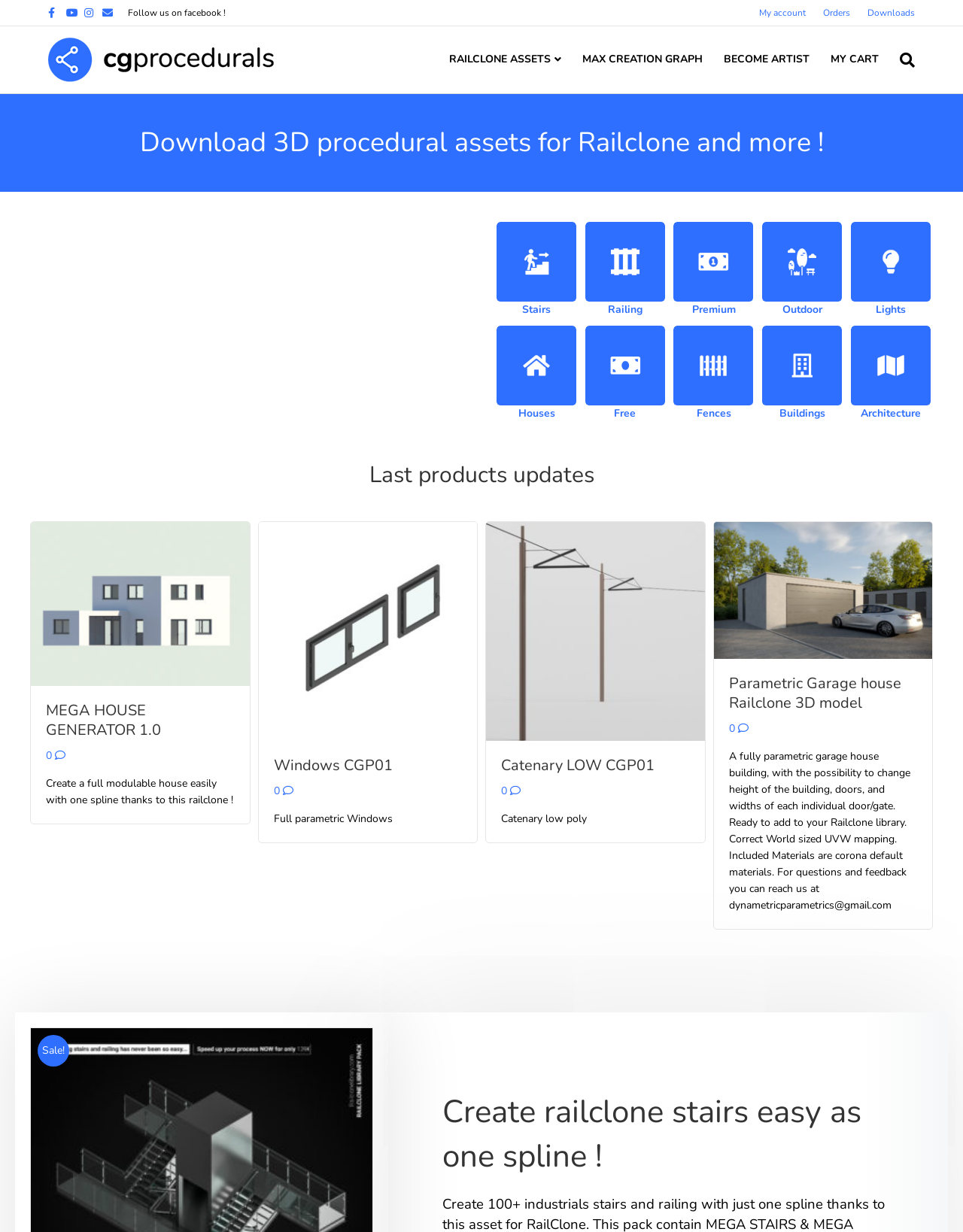Elaborate on the webpage's design and content in a detailed caption.

This webpage is about CG Procedurals, a platform for creating and sharing procedural content, specifically 3D models and MCG (Max Creation Graph) assets for Railclone. The page has a top bar menu with links to "My account", "Orders", "Downloads", and a search bar. Below the top bar, there is a header section with a logo, navigation menu, and a call-to-action button "Become an Artist".

The main content area is divided into several sections. The first section promotes a Black Friday sale with a 40% discount code. Below this section, there are two columns of links and images showcasing various Railclone assets, including stairs, railings, houses, and outdoor objects. Each asset has a brief description and a link to download or learn more.

The next section is titled "Last products updates" and features a series of links and images showcasing recent updates to Railclone assets, including a mega house generator, windows, and a catenary low poly model. Each update has a brief description and a link to learn more.

At the bottom of the page, there is a section with a heading "Create railclone stairs easy as one spline!" and a call-to-action button "Sale!". The page also has social media links to Facebook, YouTube, and Instagram at the top right corner.

Overall, the webpage is designed to promote CG Procedurals' Railclone assets and encourage users to create and share their own procedural content.